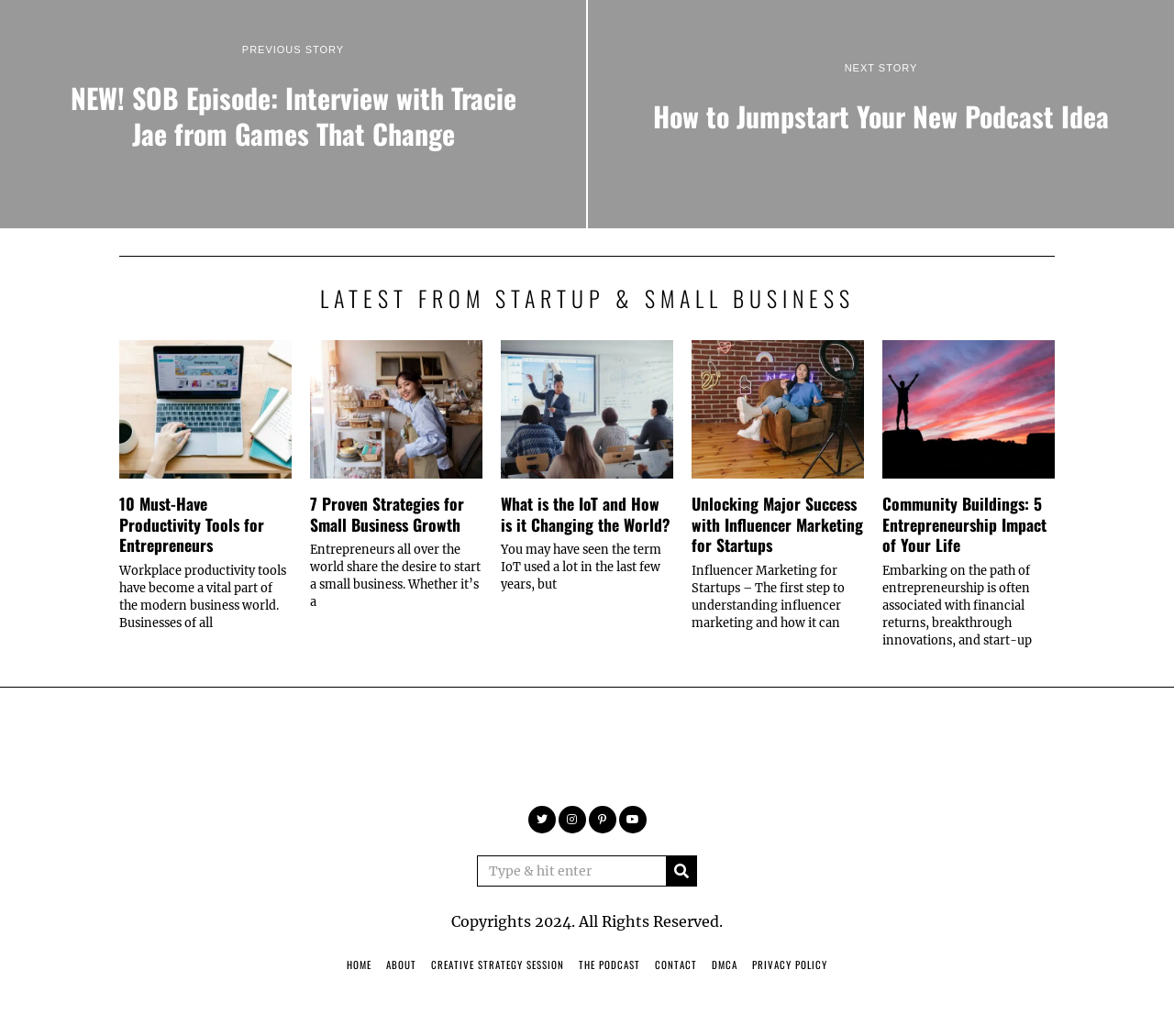Locate the bounding box coordinates of the region to be clicked to comply with the following instruction: "read the Terms and Conditions". The coordinates must be four float numbers between 0 and 1, in the form [left, top, right, bottom].

None